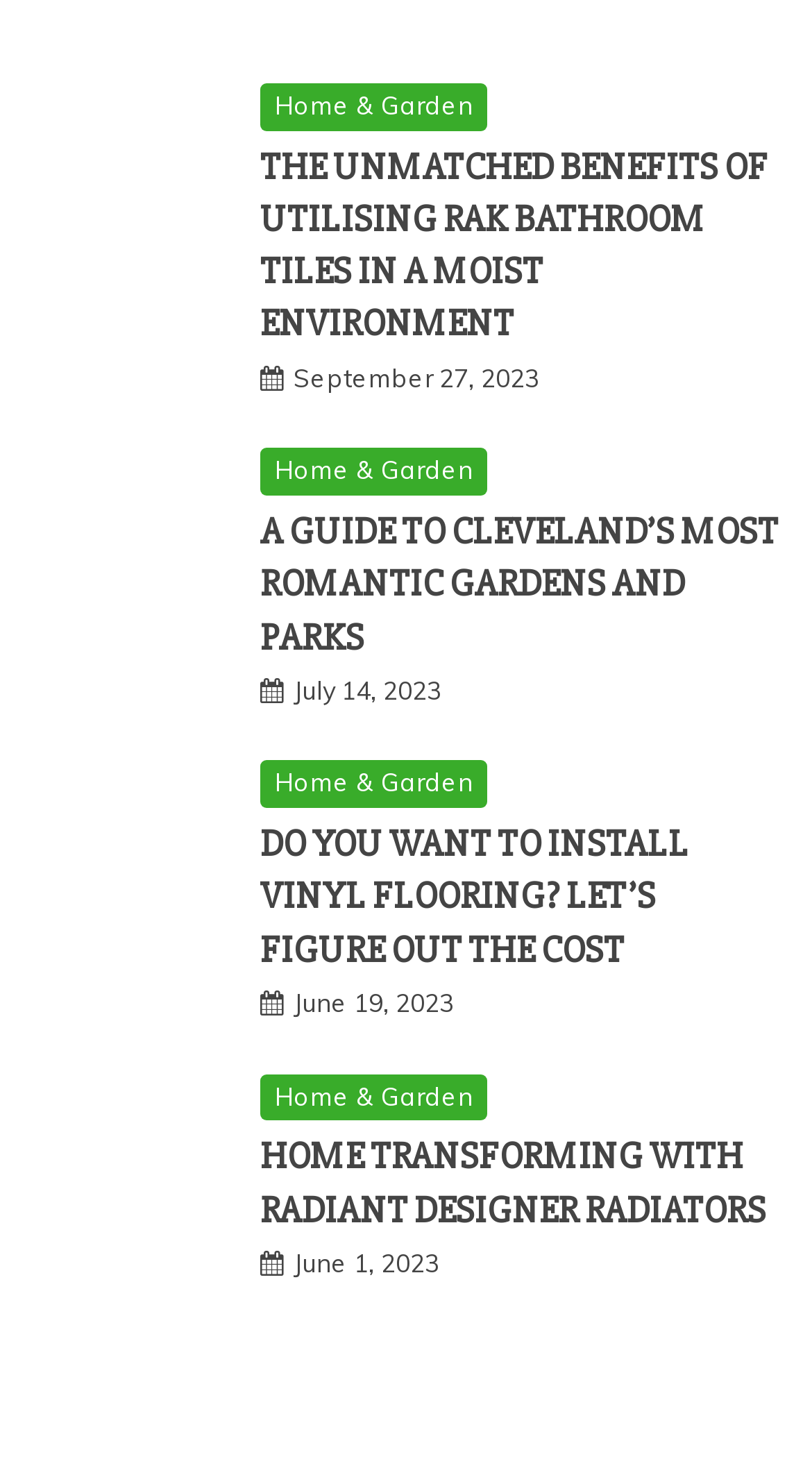Please look at the image and answer the question with a detailed explanation: What is the title of the third article?

I read the heading of the third article and found that its title is 'DO YOU WANT TO INSTALL VINYL FLOORING? LET’S FIGURE OUT THE COST'.